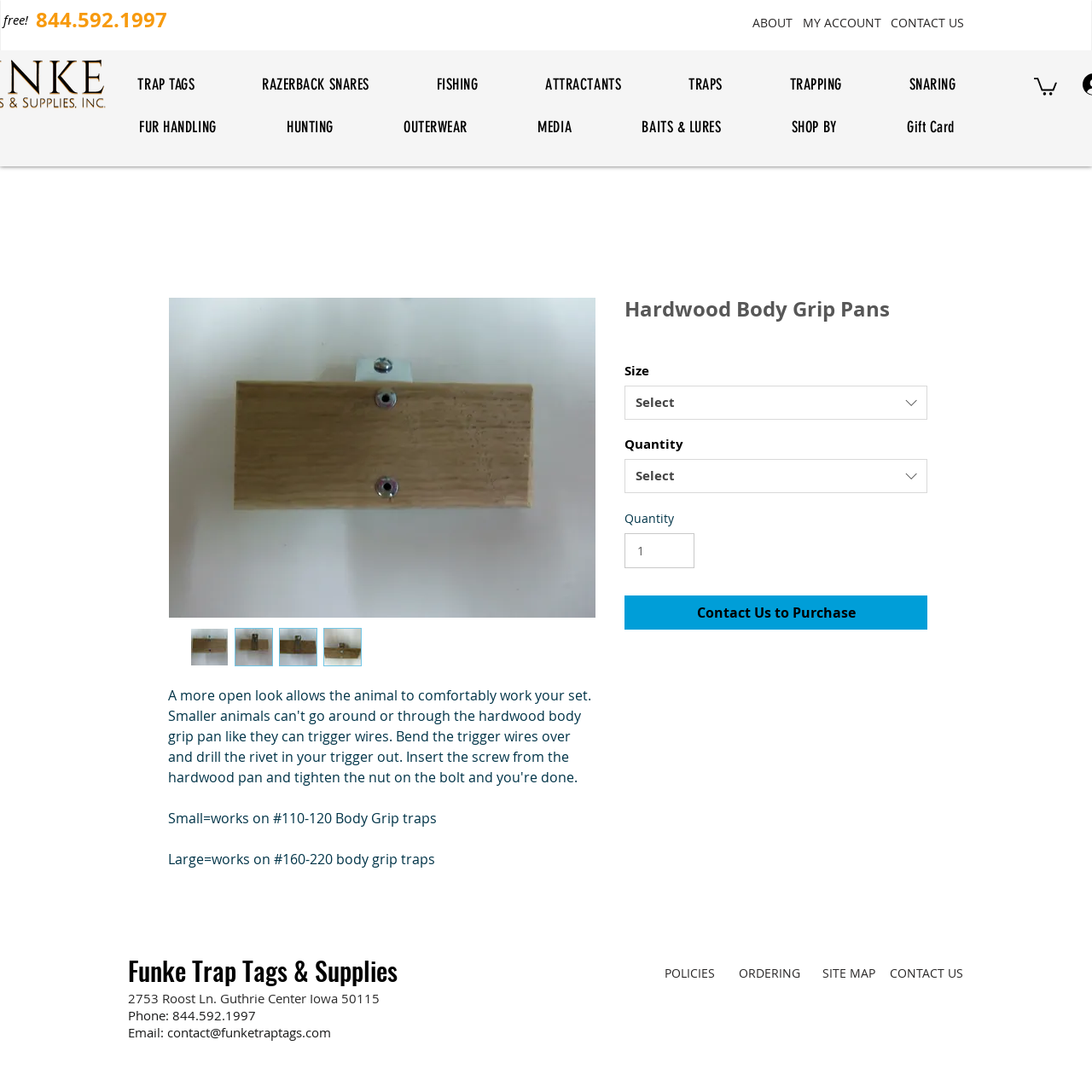Determine the bounding box of the UI component based on this description: "ABOUT". The bounding box coordinates should be four float values between 0 and 1, i.e., [left, top, right, bottom].

[0.688, 0.005, 0.727, 0.036]